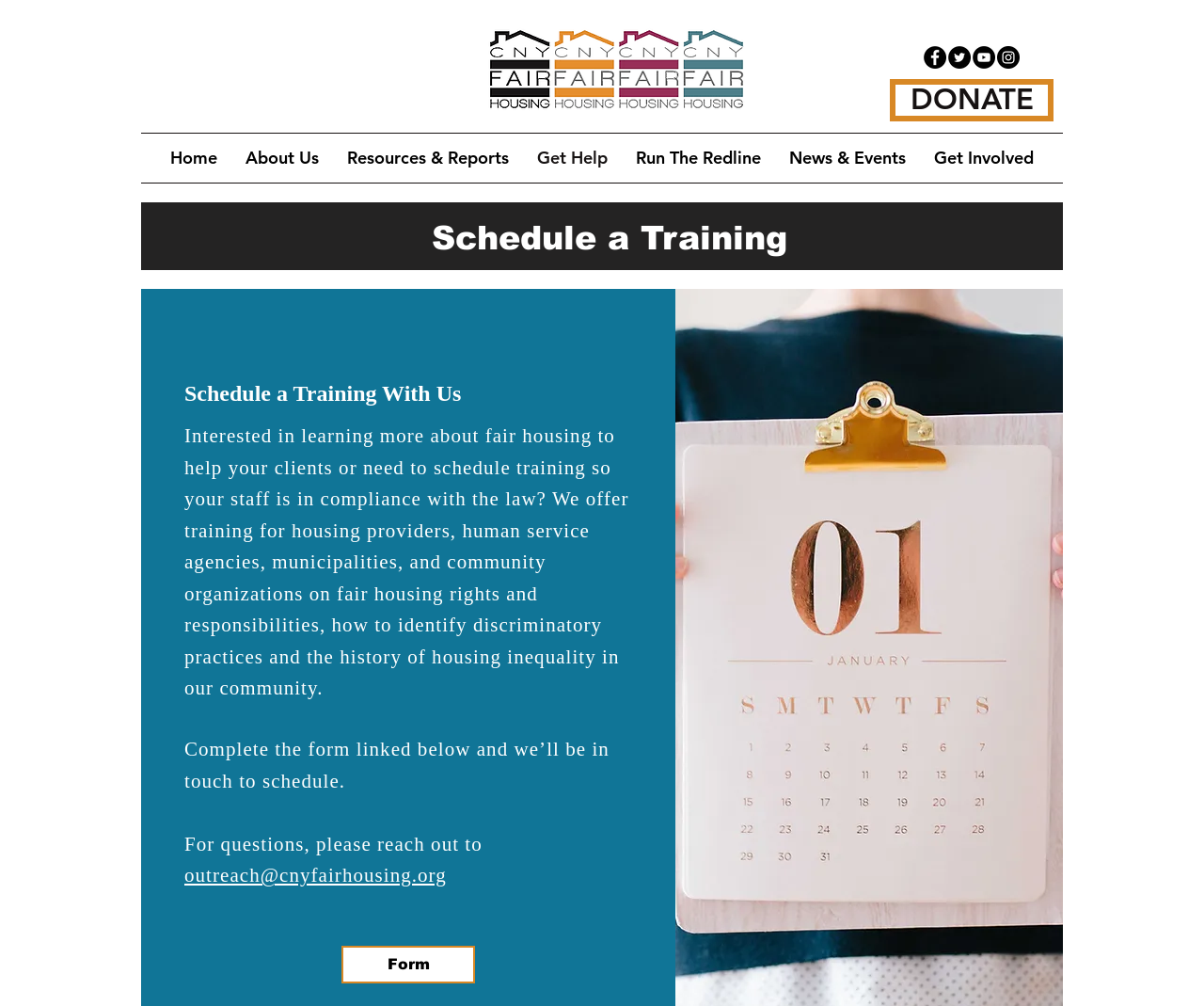Please mark the clickable region by giving the bounding box coordinates needed to complete this instruction: "Click the DONATE button".

[0.739, 0.079, 0.875, 0.121]